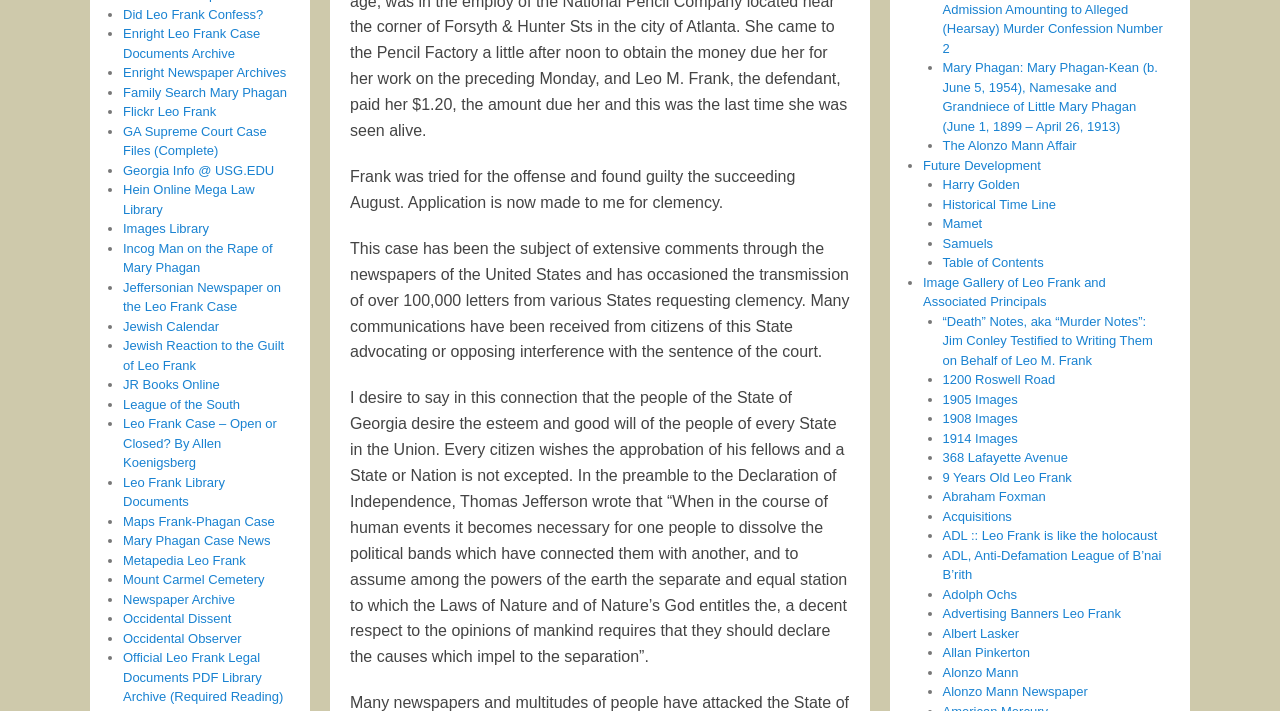Can you find the bounding box coordinates for the element that needs to be clicked to execute this instruction: "Go to 'Table of Contents'"? The coordinates should be given as four float numbers between 0 and 1, i.e., [left, top, right, bottom].

[0.736, 0.359, 0.815, 0.38]